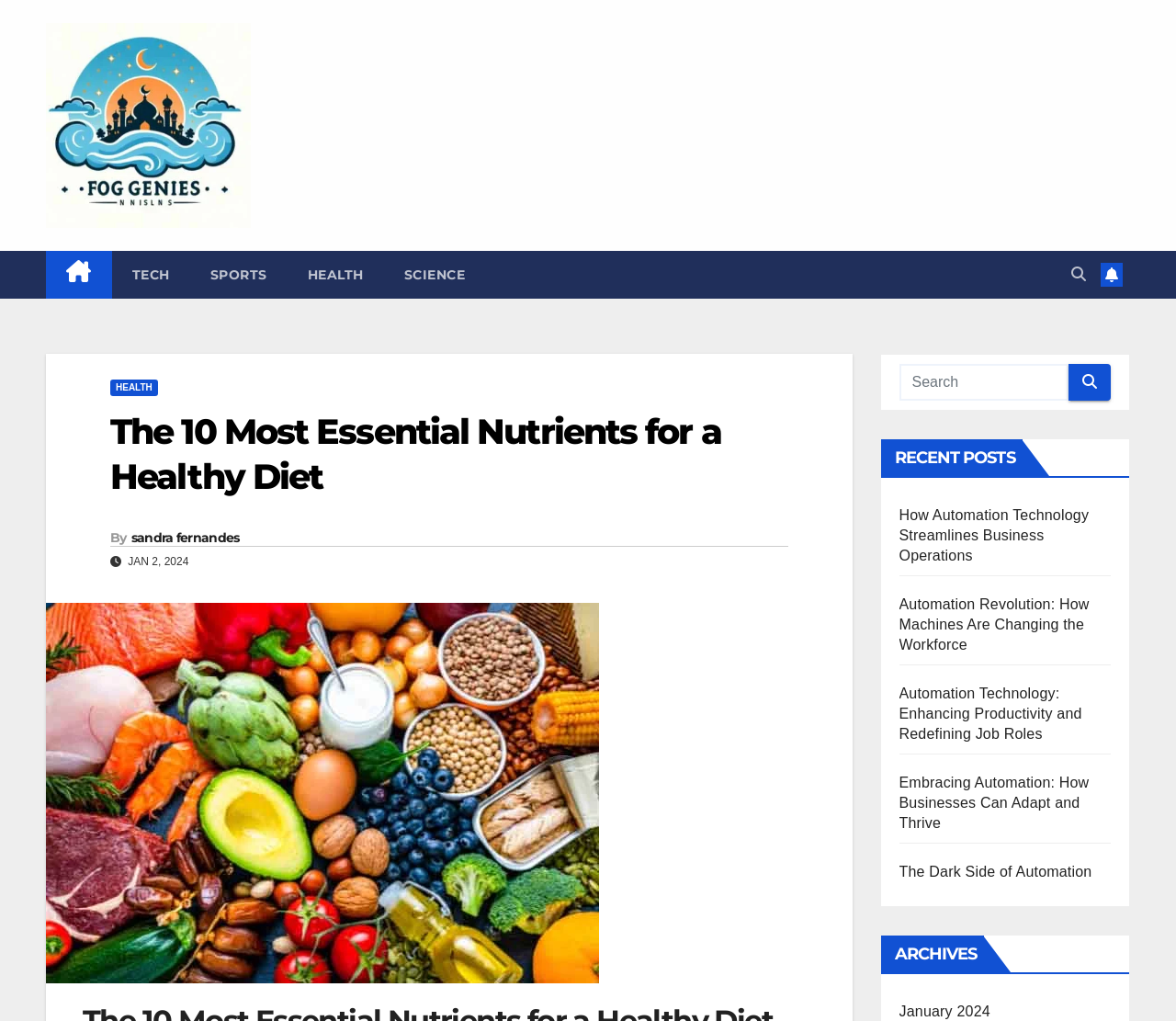Specify the bounding box coordinates of the area that needs to be clicked to achieve the following instruction: "view recent posts".

[0.749, 0.43, 0.869, 0.466]